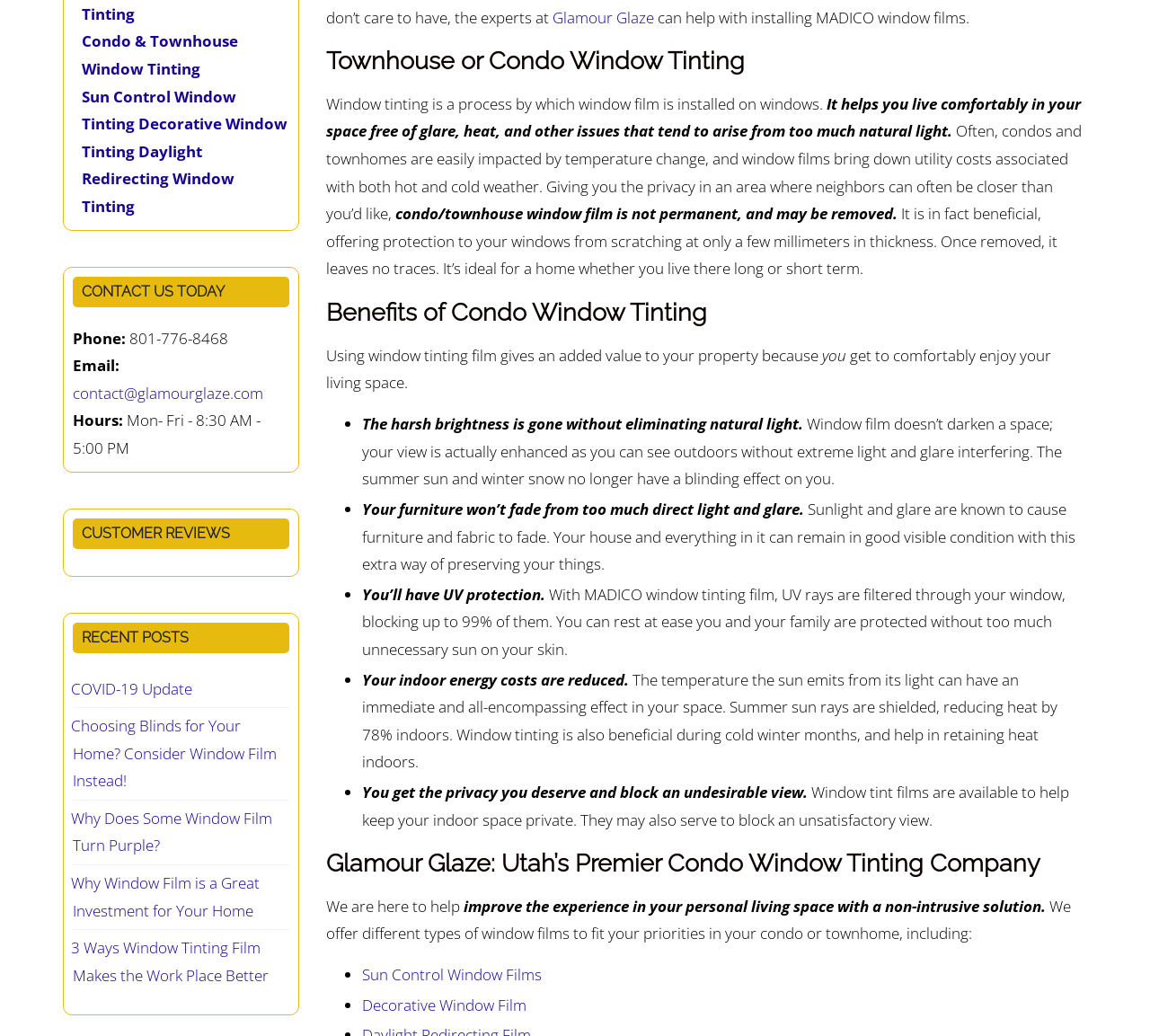Find and provide the bounding box coordinates for the UI element described with: "Sun Control Window Films".

[0.314, 0.931, 0.471, 0.951]